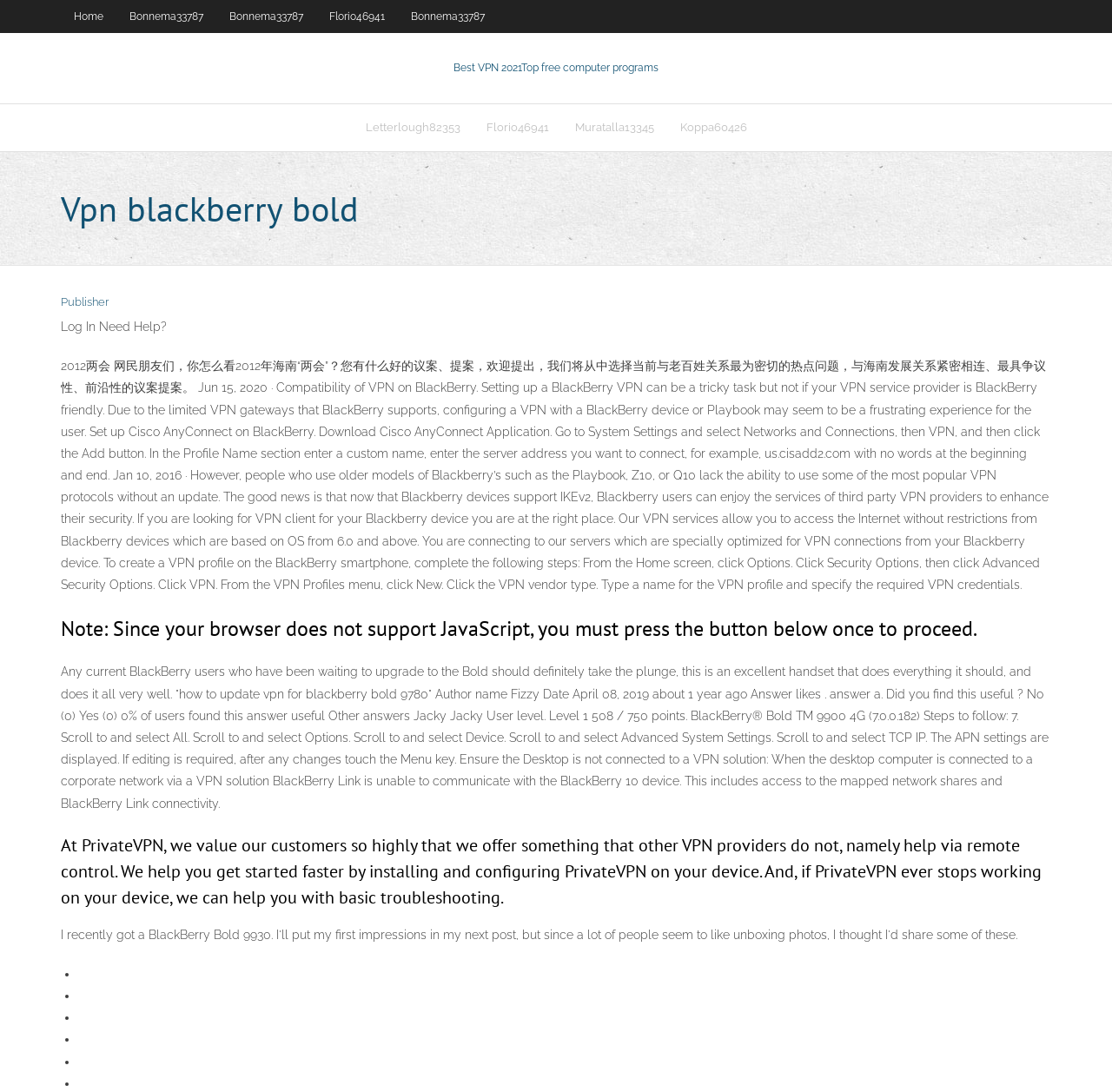Using the element description provided, determine the bounding box coordinates in the format (top-left x, top-left y, bottom-right x, bottom-right y). Ensure that all values are floating point numbers between 0 and 1. Element description: Muratalla13345

[0.505, 0.096, 0.6, 0.138]